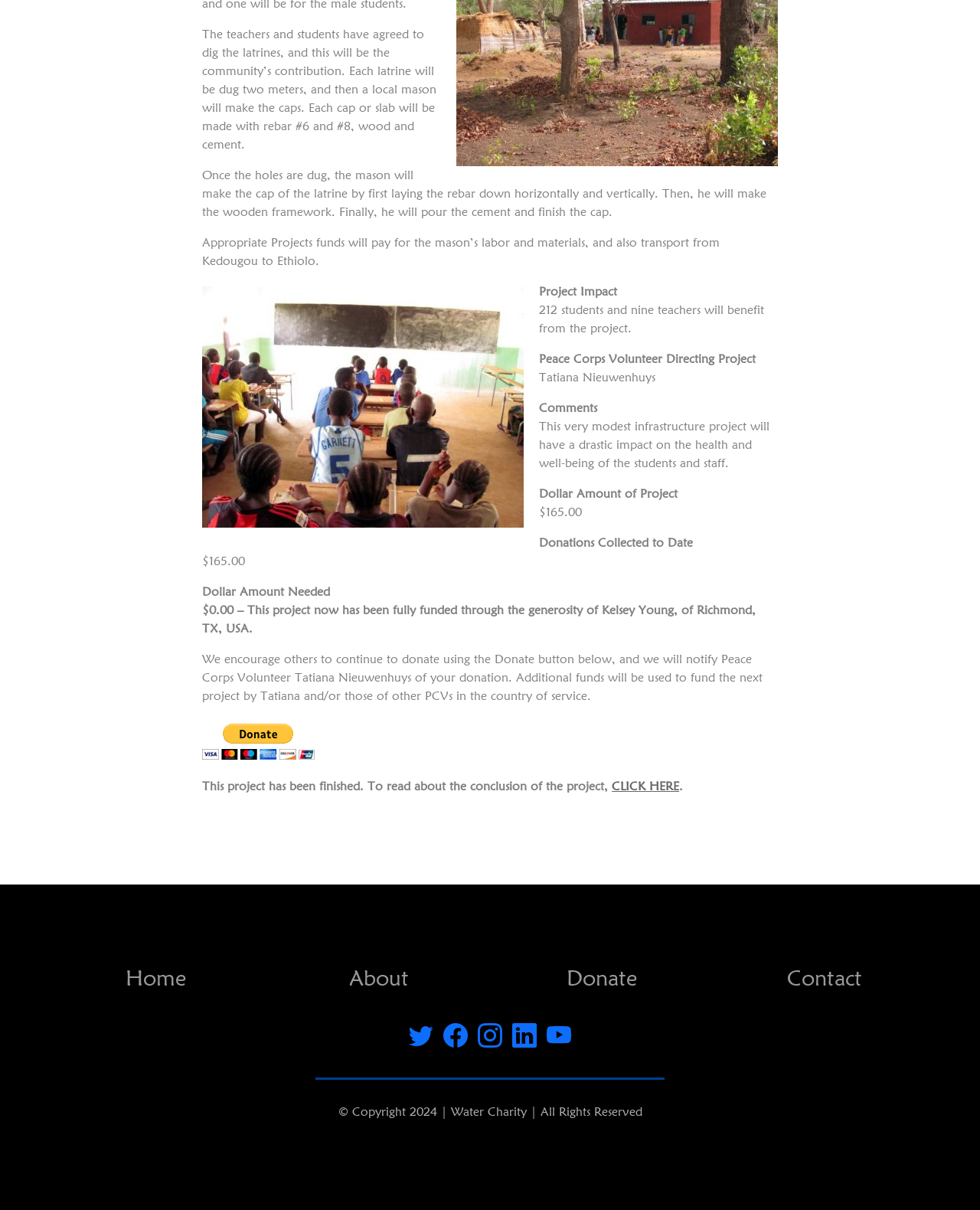Provide a short answer to the following question with just one word or phrase: How many students will benefit from the project?

212